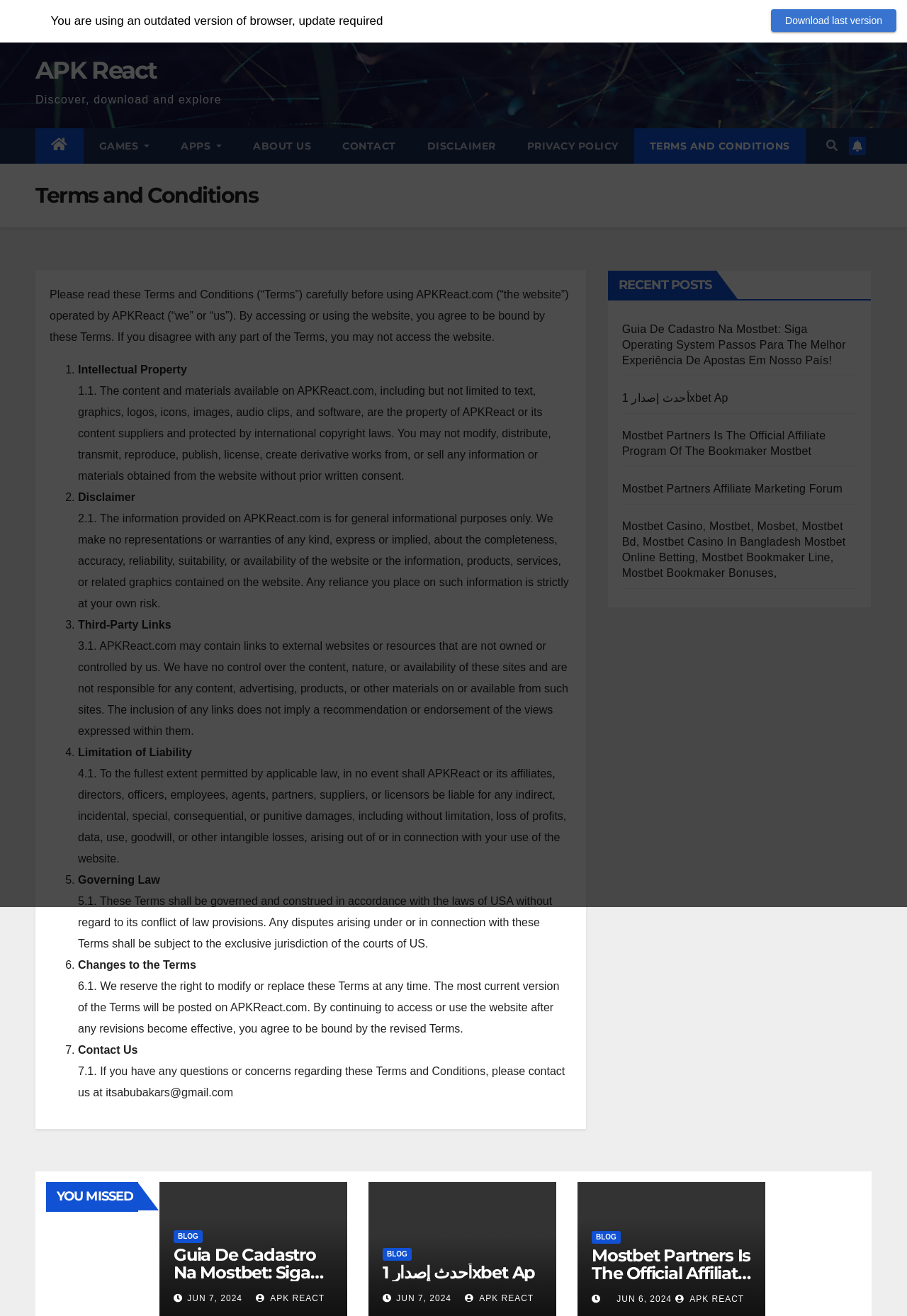Determine the bounding box coordinates of the section to be clicked to follow the instruction: "Read the Terms and Conditions". The coordinates should be given as four float numbers between 0 and 1, formatted as [left, top, right, bottom].

[0.055, 0.219, 0.627, 0.261]